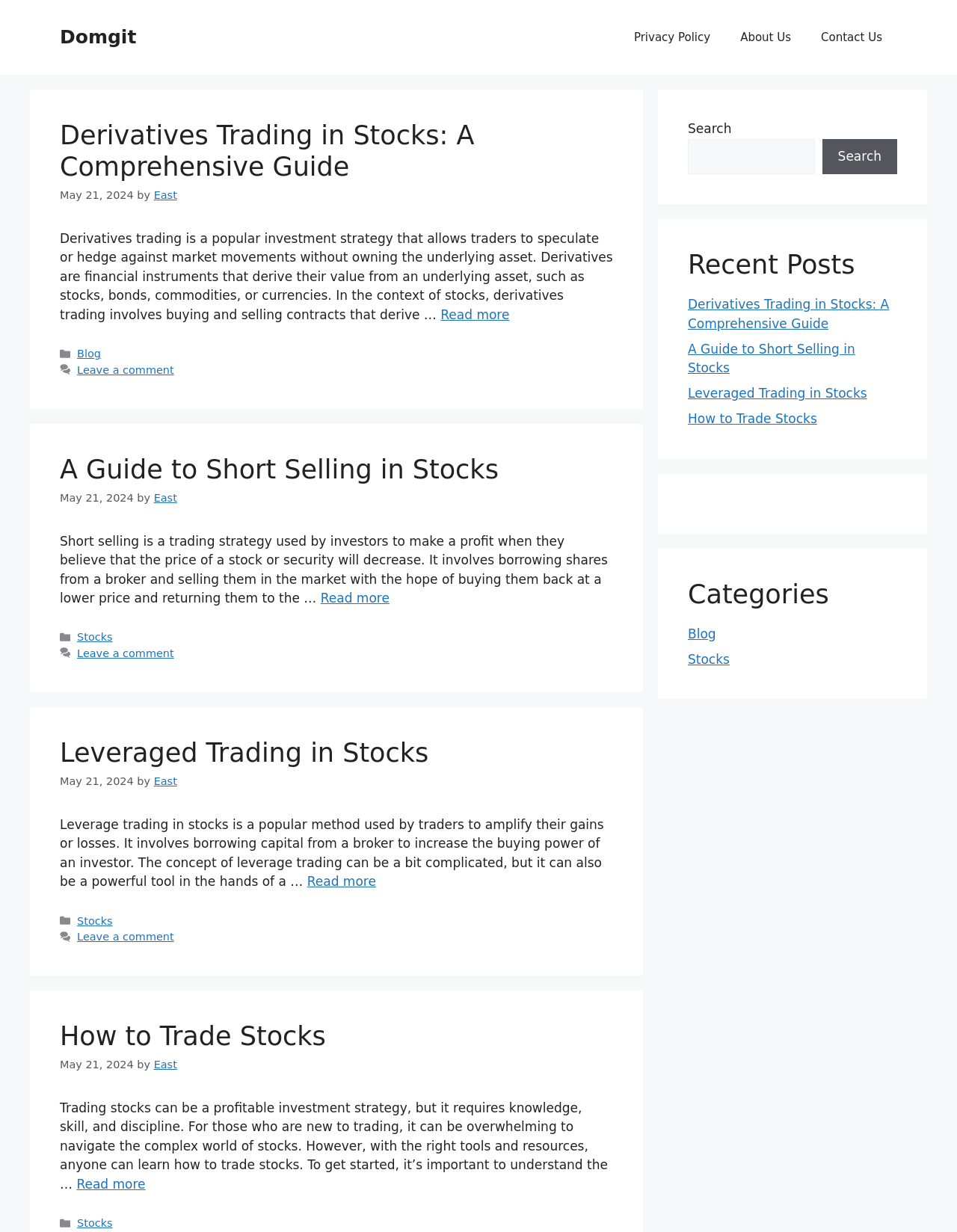What is the category of the first article?
Kindly answer the question with as much detail as you can.

I looked at the first article section and found the category 'Blog' mentioned in the footer section.